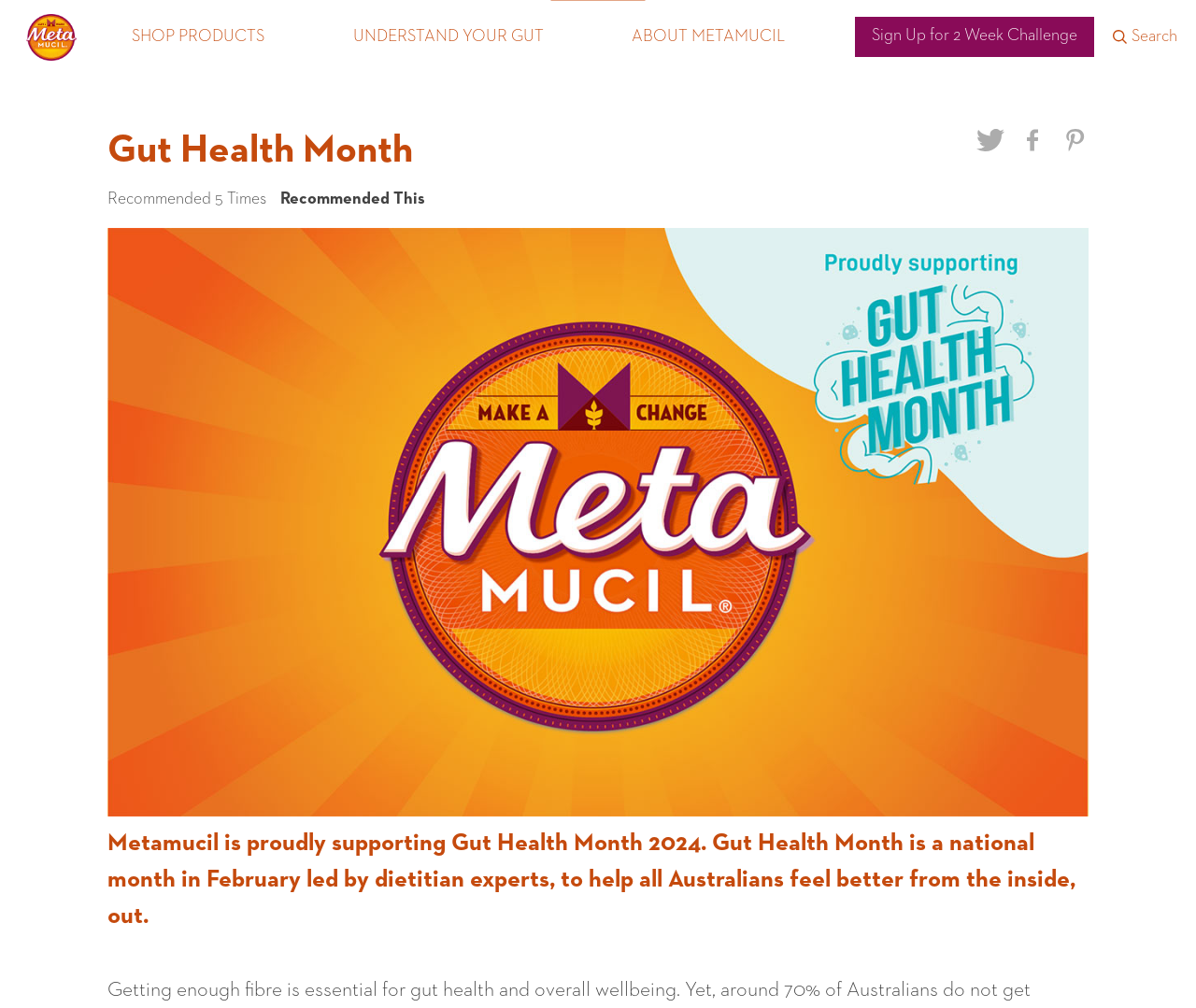Please specify the bounding box coordinates of the area that should be clicked to accomplish the following instruction: "Click the Metamucil logo". The coordinates should consist of four float numbers between 0 and 1, i.e., [left, top, right, bottom].

[0.016, 0.014, 0.071, 0.06]